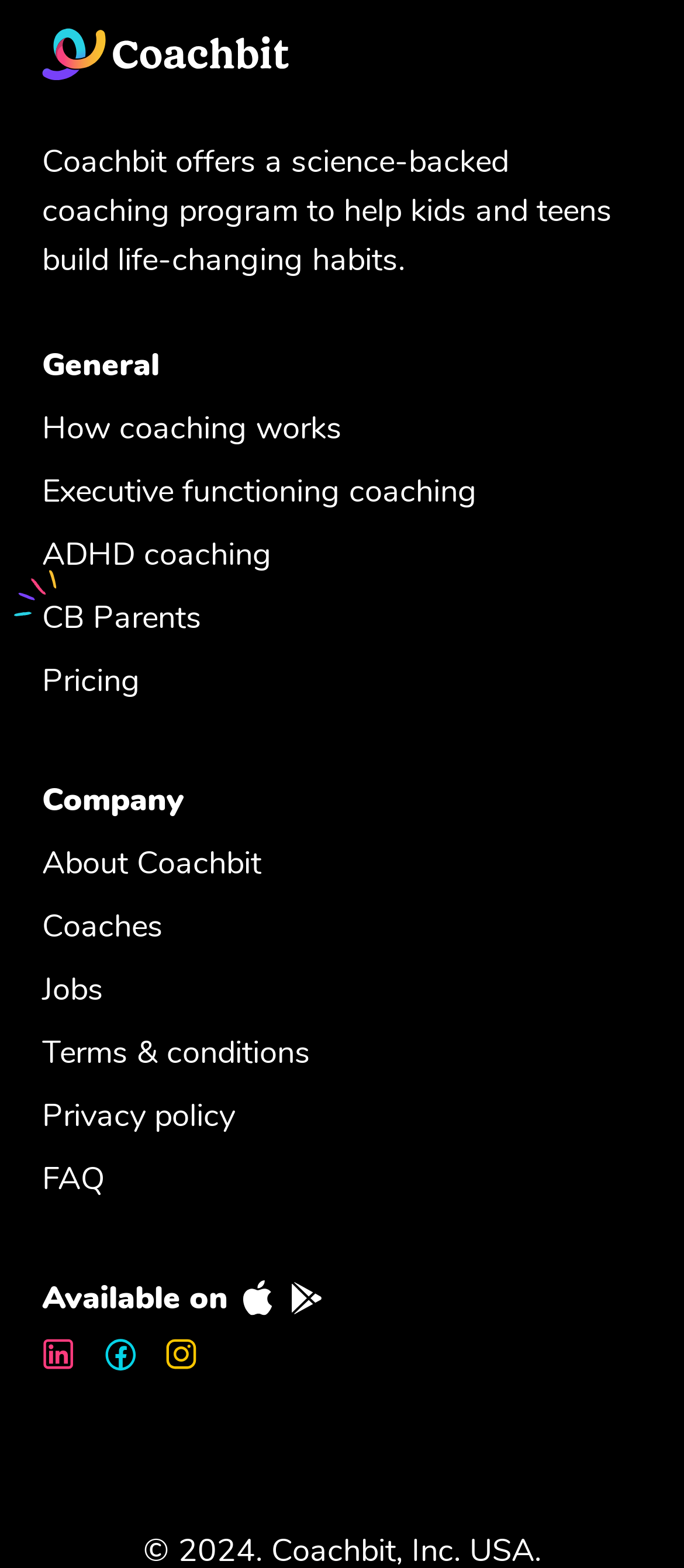Can you find the bounding box coordinates of the area I should click to execute the following instruction: "Read about ADHD coaching"?

[0.062, 0.338, 0.397, 0.369]